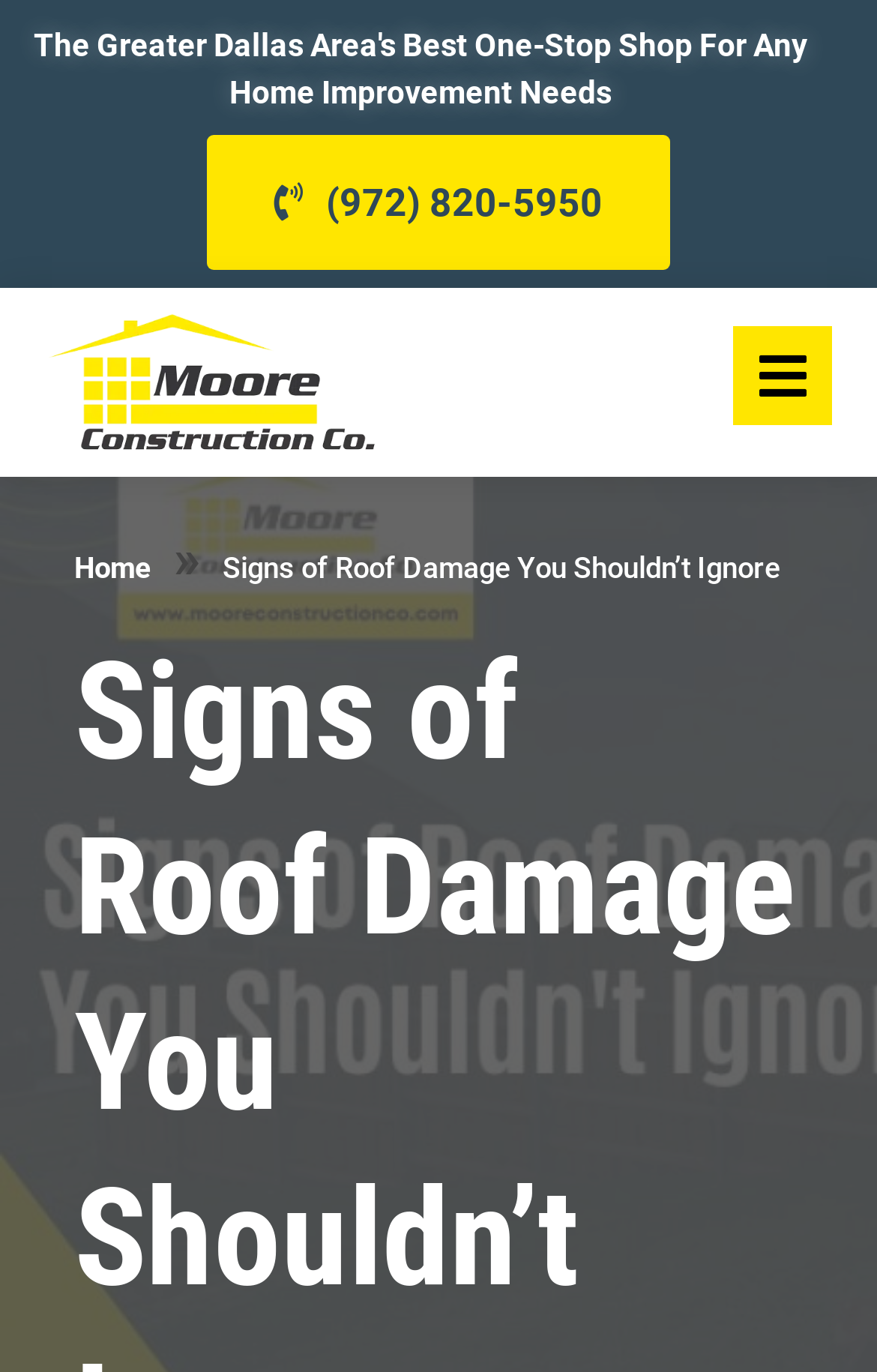Locate the bounding box of the UI element defined by this description: "Home". The coordinates should be given as four float numbers between 0 and 1, formatted as [left, top, right, bottom].

[0.085, 0.402, 0.172, 0.427]